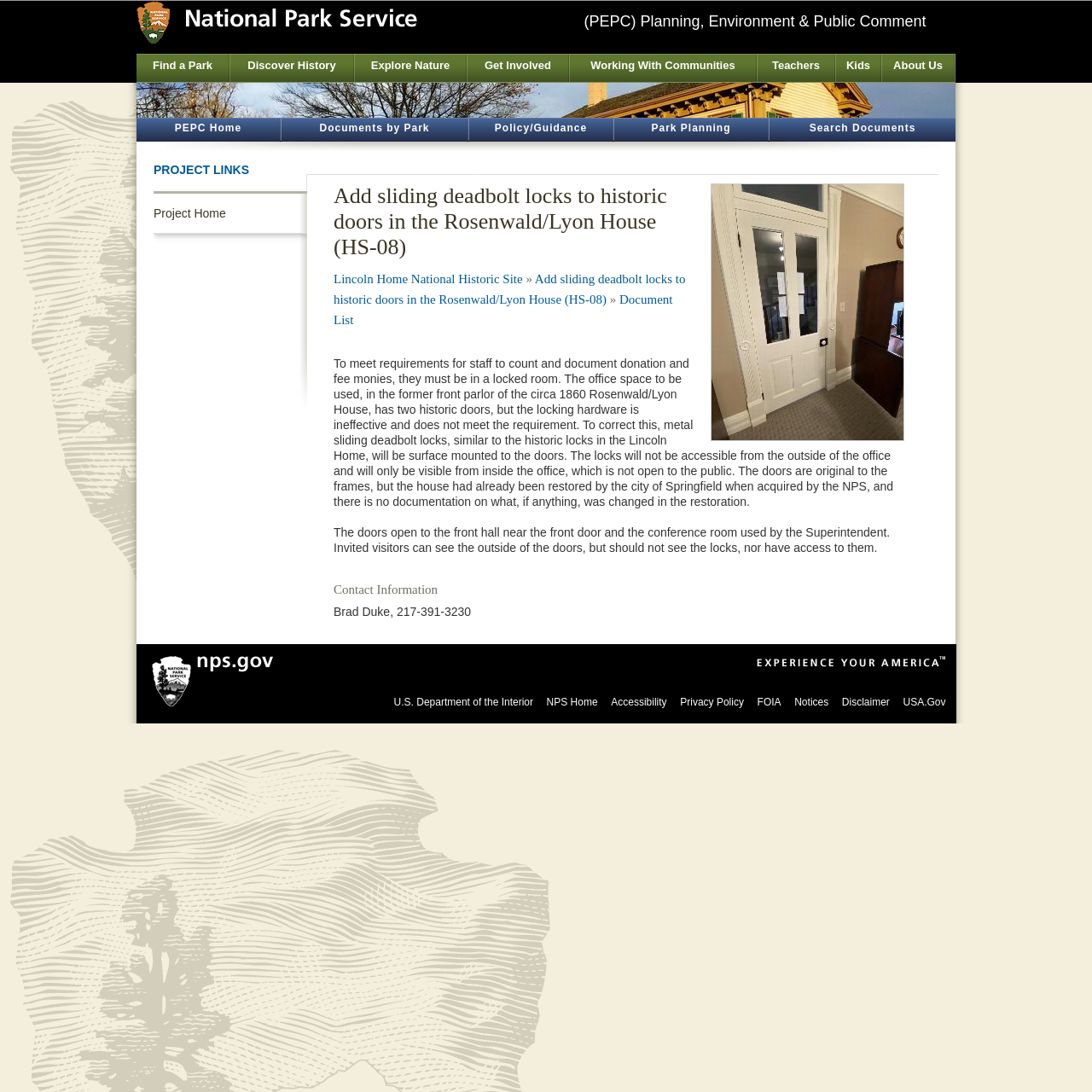What is the name of the national historic site where the project is taking place?
Using the image, provide a concise answer in one word or a short phrase.

Lincoln Home National Historic Site